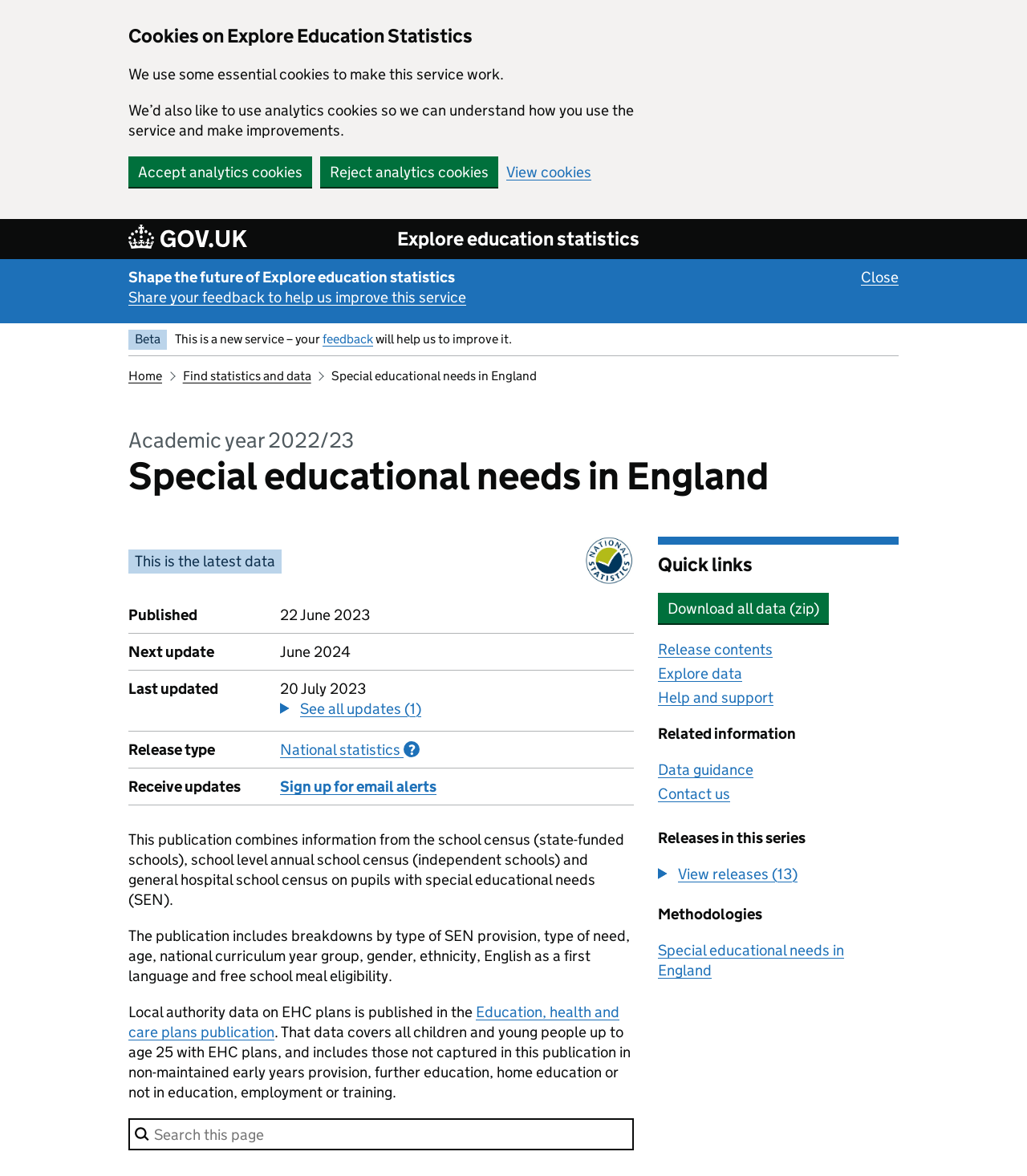Could you please study the image and provide a detailed answer to the question:
What type of data is published in this release?

Based on the webpage content, it is clear that this publication combines information from the school census, school level annual school census, and general hospital school census on pupils with special educational needs (SEN). Therefore, the type of data published in this release is special educational needs data.